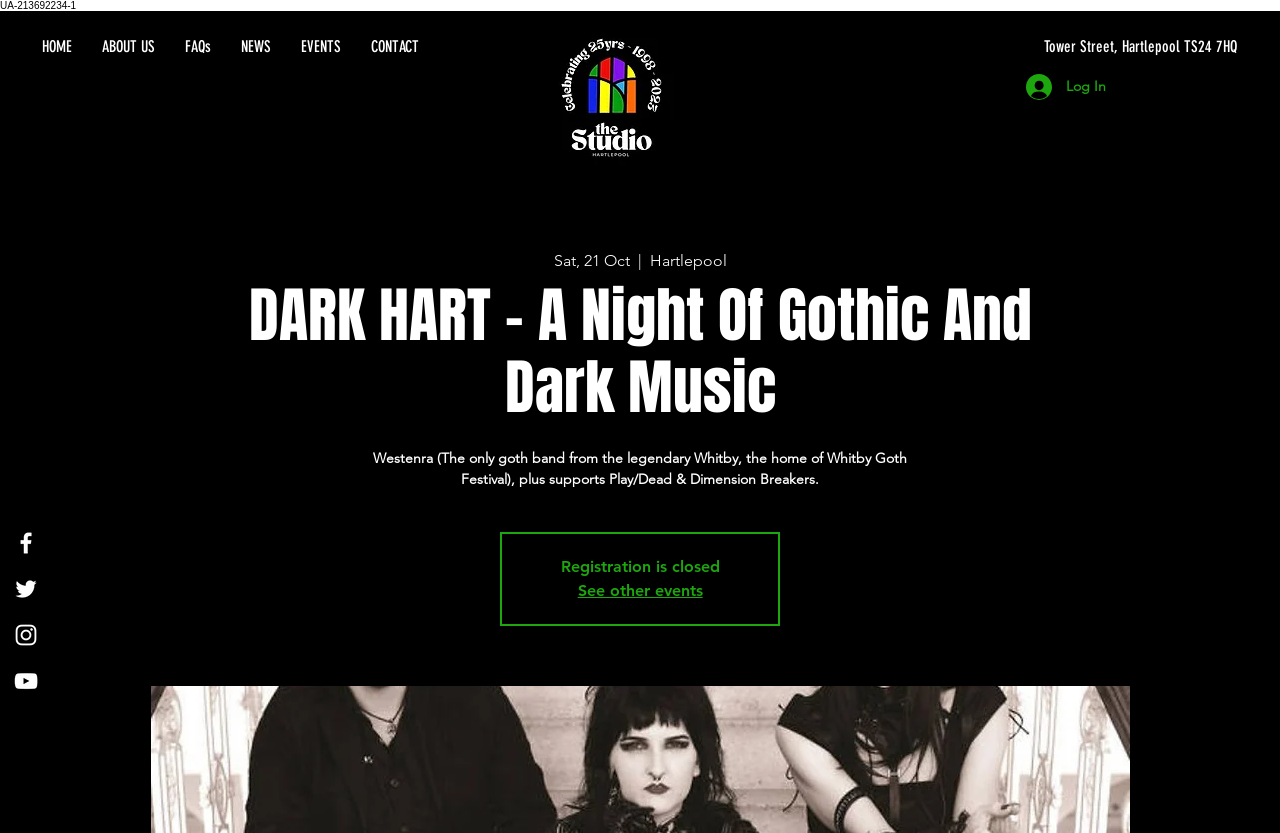Specify the bounding box coordinates of the element's area that should be clicked to execute the given instruction: "Click on the HOME link". The coordinates should be four float numbers between 0 and 1, i.e., [left, top, right, bottom].

[0.021, 0.026, 0.068, 0.086]